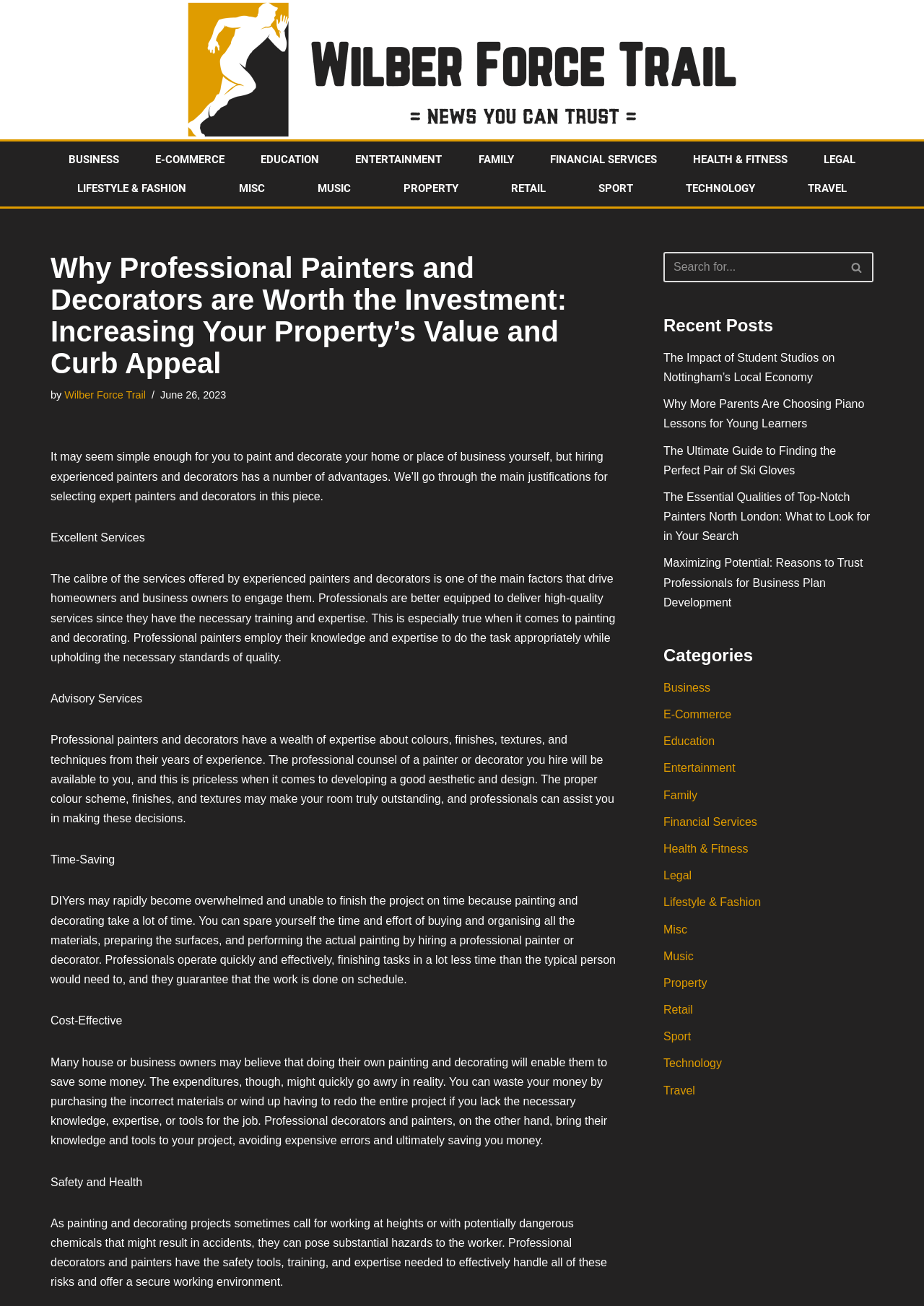Is there a search function on this webpage?
Look at the image and respond with a one-word or short phrase answer.

Yes